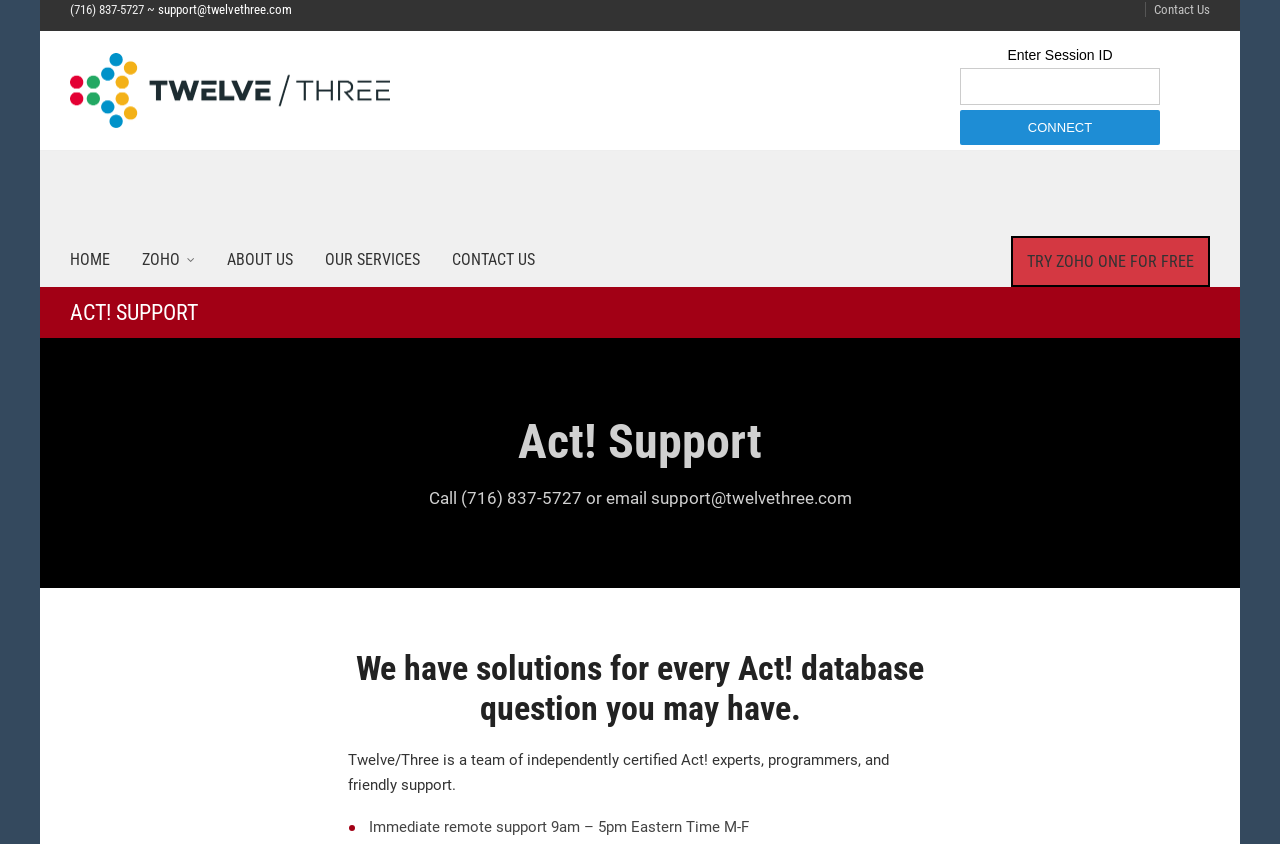Identify the bounding box coordinates of the area that should be clicked in order to complete the given instruction: "Go to the home page". The bounding box coordinates should be four float numbers between 0 and 1, i.e., [left, top, right, bottom].

[0.055, 0.279, 0.086, 0.335]